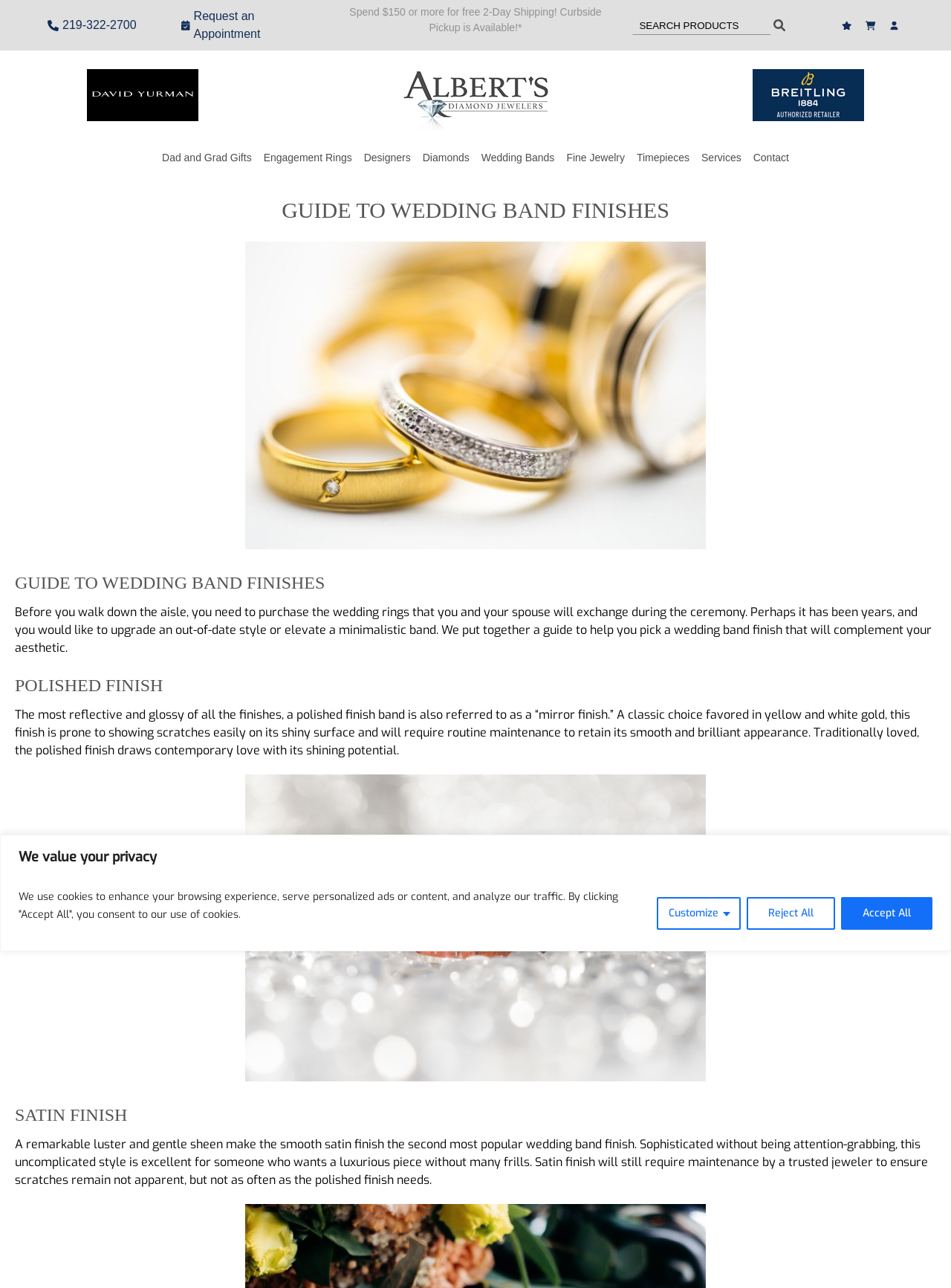Find the bounding box coordinates of the clickable area that will achieve the following instruction: "Call us".

[0.05, 0.013, 0.143, 0.027]